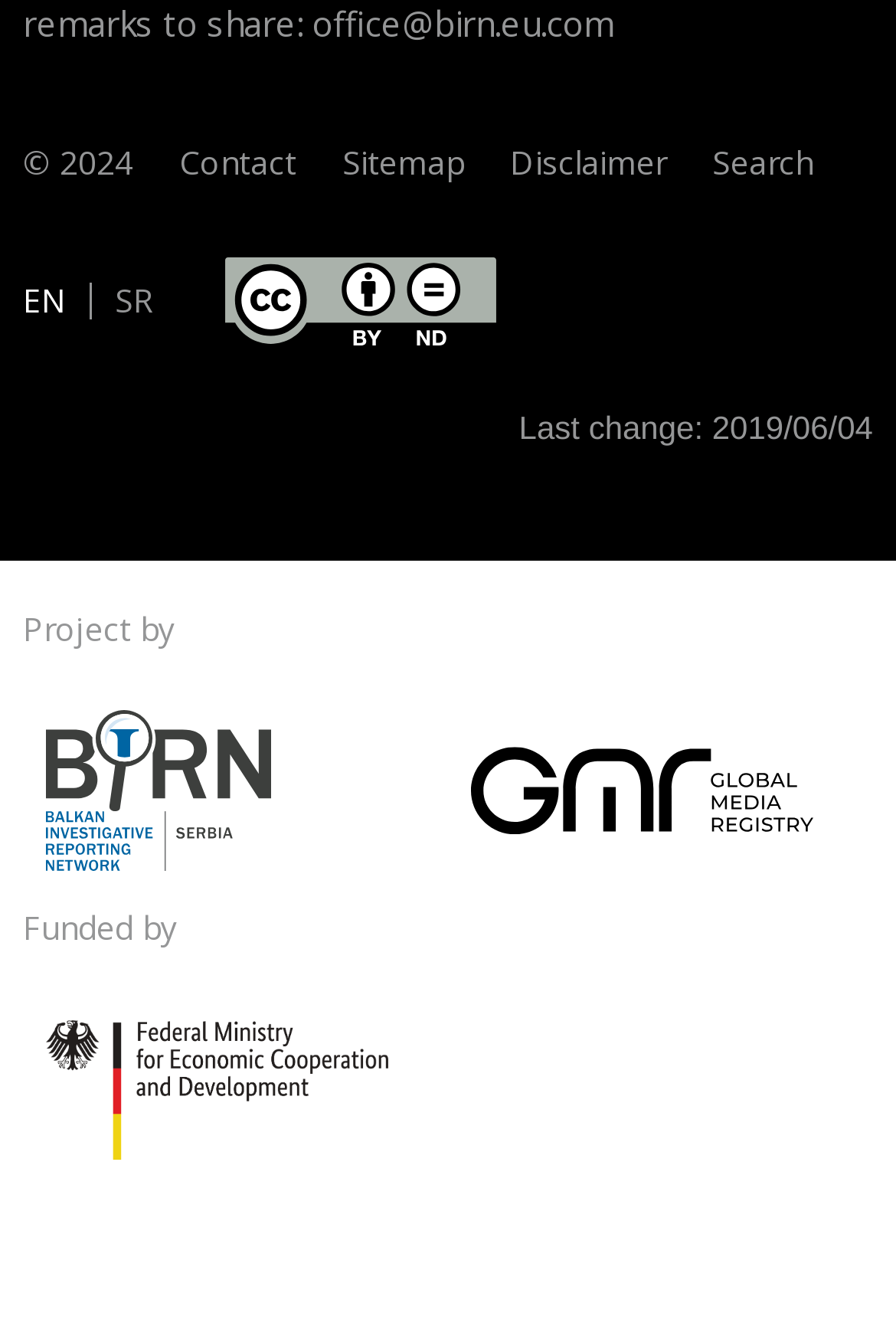Using the details from the image, please elaborate on the following question: What is the name of the project?

I found the name of the project by looking at the link with the text 'BIRN SERBIA' and the corresponding image, which suggests that it is the name of the project.